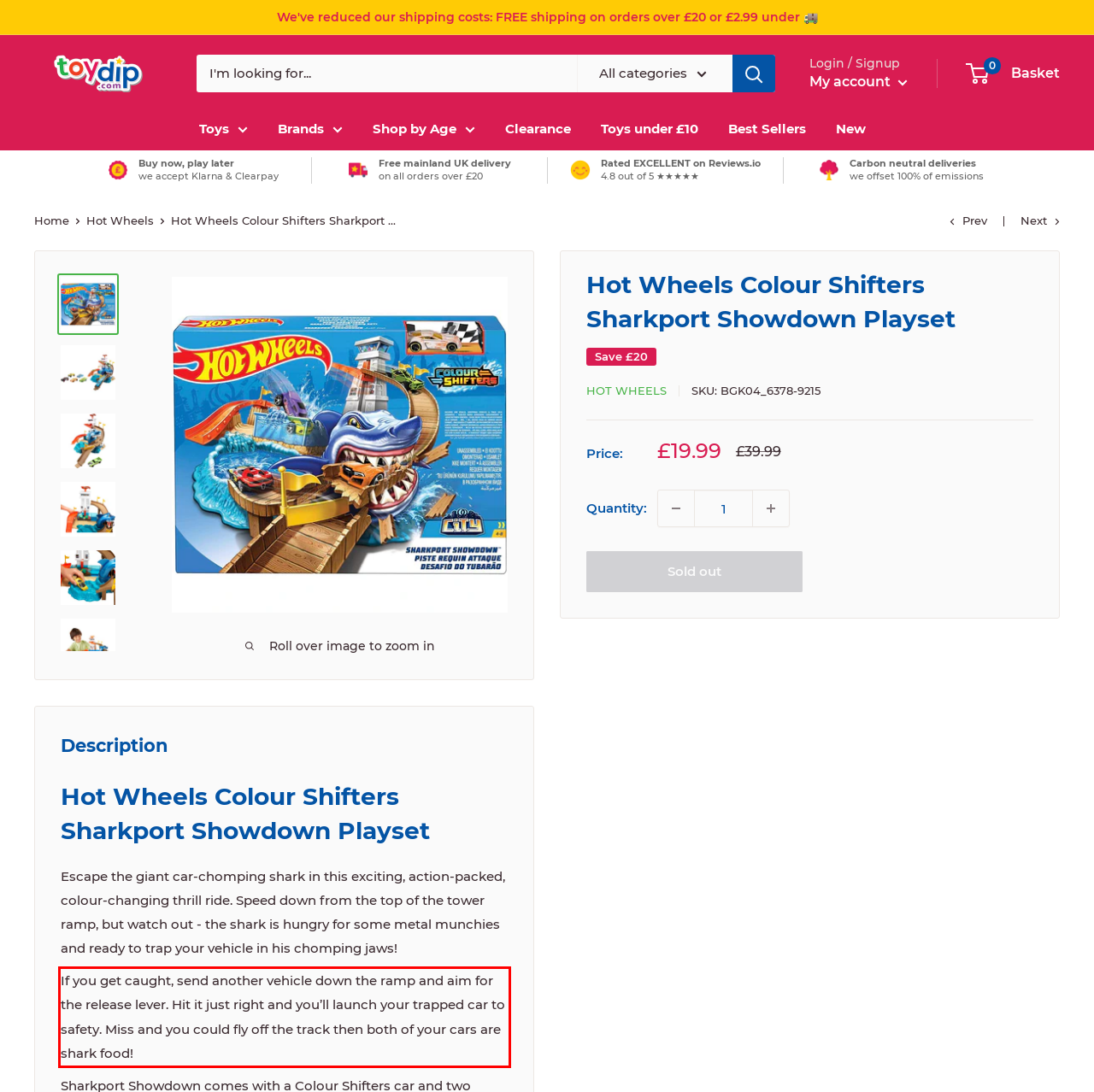Identify the red bounding box in the webpage screenshot and perform OCR to generate the text content enclosed.

If you get caught, send another vehicle down the ramp and aim for the release lever. Hit it just right and you’ll launch your trapped car to safety. Miss and you could fly off the track then both of your cars are shark food!